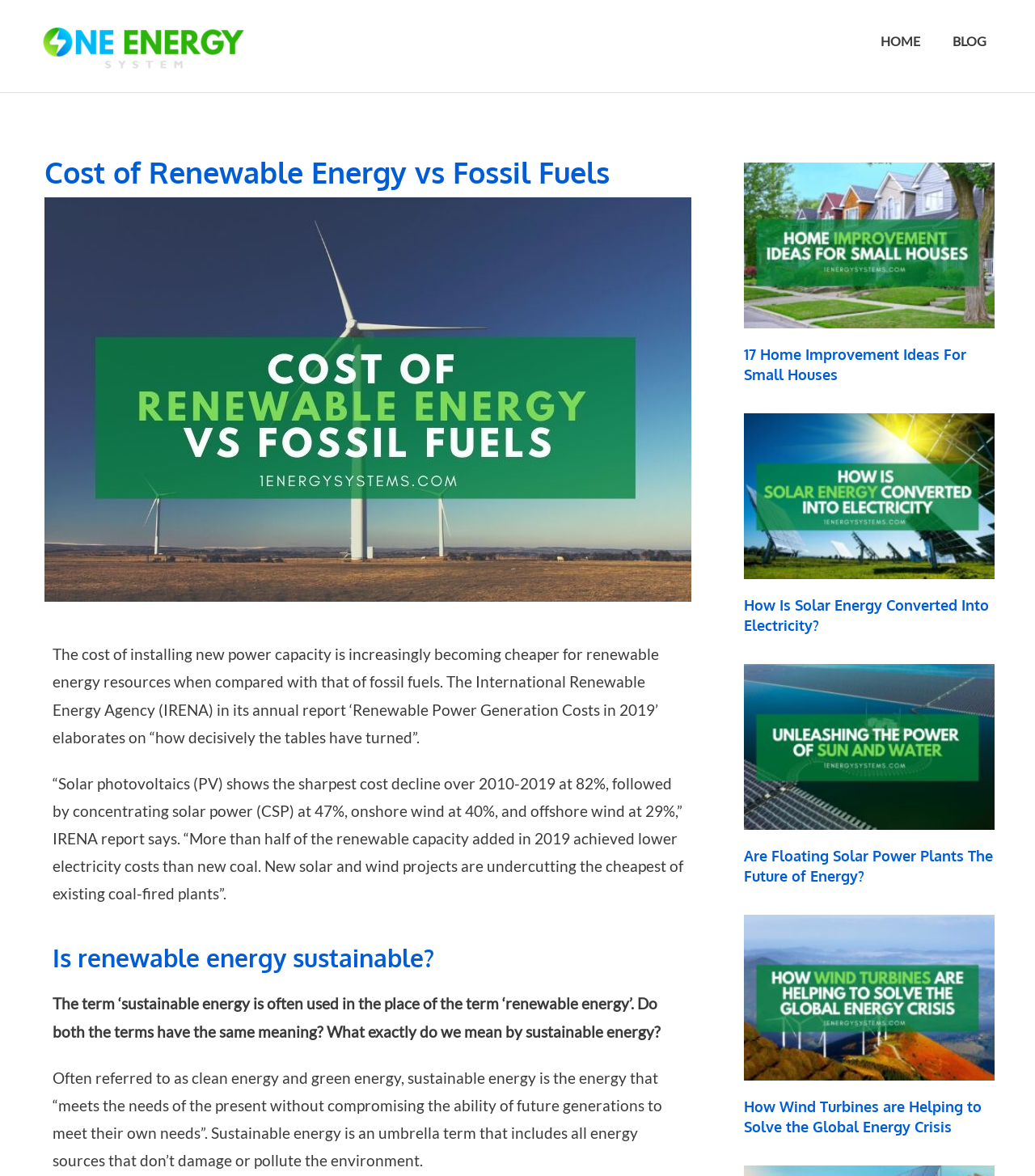Describe the webpage meticulously, covering all significant aspects.

The webpage is about renewable energy, specifically discussing its sustainability and benefits. At the top left, there is a link to "One Energy System" accompanied by an image. On the top right, there is a navigation menu with links to "HOME" and "BLOG".

Below the navigation menu, there is a header section with a heading "Cost of Renewable Energy vs Fossil Fuels" and an image. This section takes up most of the top half of the page.

The main content of the page is divided into several sections. The first section discusses the cost of renewable energy compared to fossil fuels, citing a report from the International Renewable Energy Agency (IRENA). The text explains how the cost of installing new power capacity is becoming cheaper for renewable energy resources.

The next section is headed "Is renewable energy sustainable?" and explores the meaning of sustainable energy. It explains that sustainable energy is an umbrella term that includes all energy sources that don't damage or pollute the environment.

Below these sections, there are four articles listed, each with a heading, link, and image. The articles are titled "Home Improvement Ideas For Small Houses", "How Is Solar Energy Converted Into Electricity?", "Floating Solar Power Plants", and "How Wind Turbines are Helping to Solve the Global Energy Crisis". These articles are arranged in a vertical column, taking up the bottom half of the page.